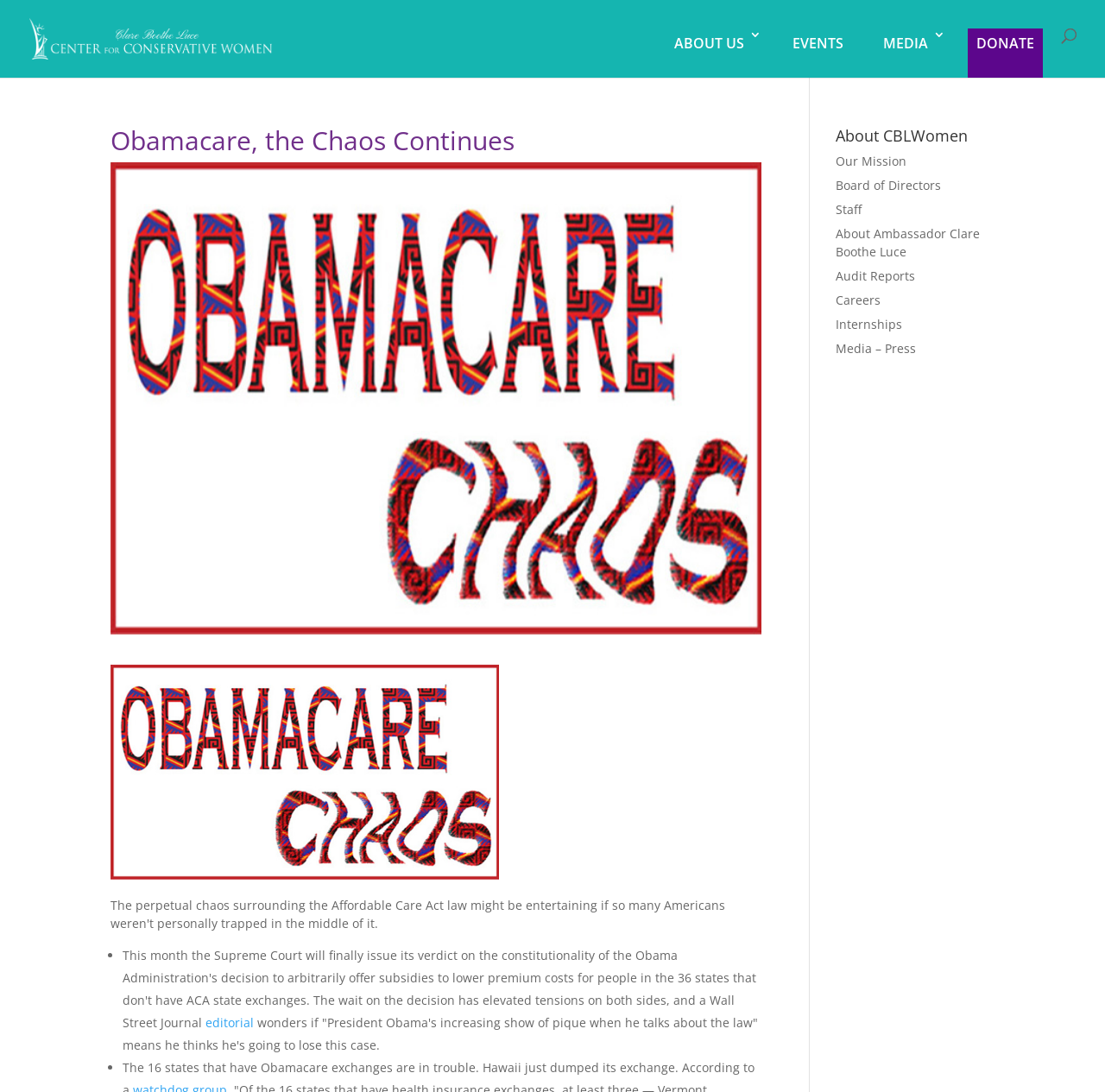Using a single word or phrase, answer the following question: 
How many links are in the top navigation bar?

4